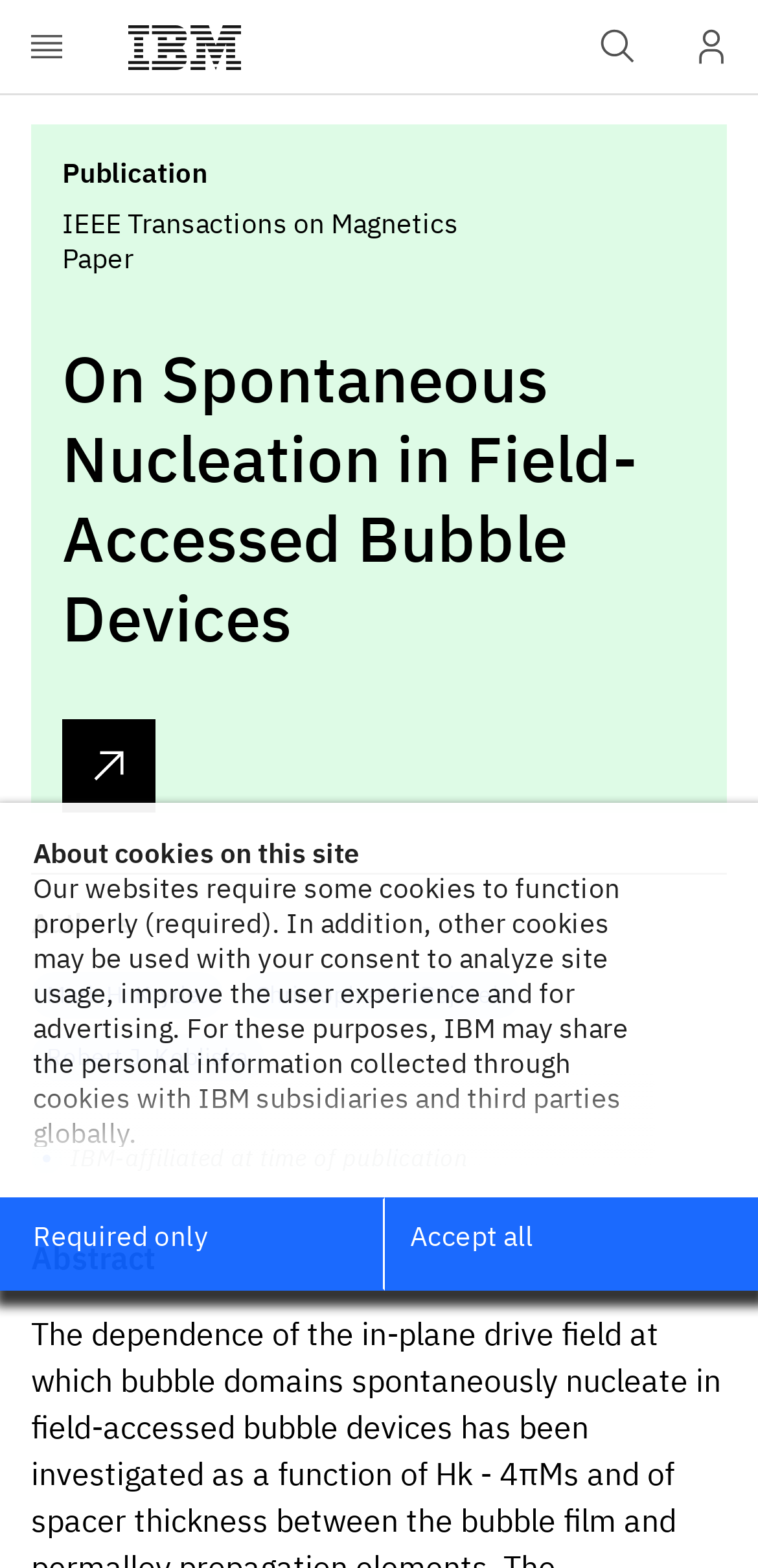From the element description: "Christopher H. Bajorek", extract the bounding box coordinates of the UI element. The coordinates should be expressed as four float numbers between 0 and 1, in the order [left, top, right, bottom].

[0.317, 0.62, 0.686, 0.65]